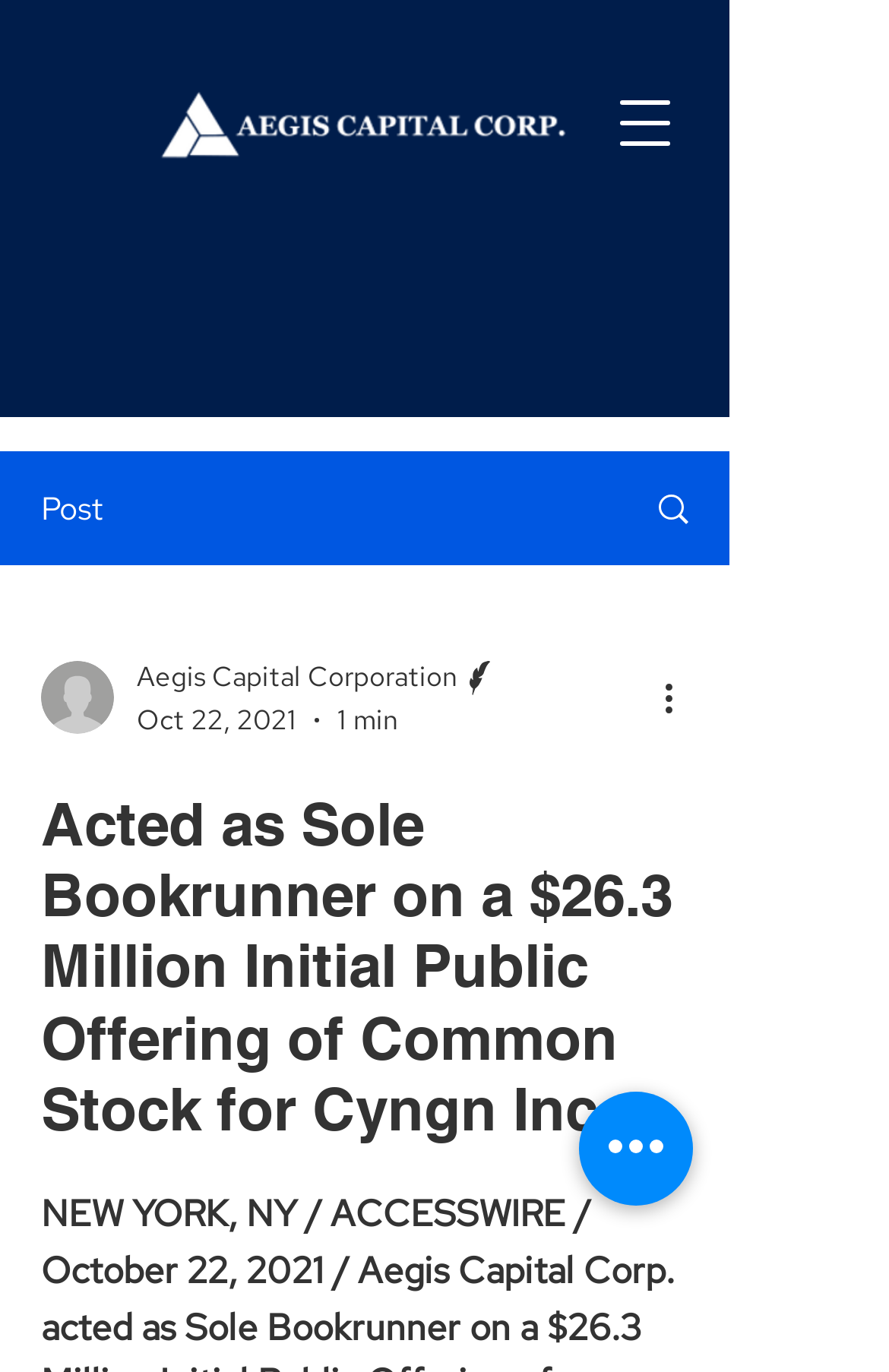Describe all significant elements and features of the webpage.

The webpage appears to be a news article or press release. At the top left, there is a logo image, and next to it, a button to open a navigation menu. Below the logo, there are several links and buttons, including a link to a post, a writer's picture, and a link to the writer's profile. The writer's picture is accompanied by the writer's name, "Aegis Capital Corporation Writer", and the date of the article, "Oct 22, 2021". There is also a button to show more actions.

The main content of the webpage is a heading that reads "Acted as Sole Bookrunner on a $26.3 Million Initial Public Offering of Common Stock for Cyngn Inc.", which is likely the title of the article. This heading is positioned near the top center of the page.

At the bottom of the page, there is a button labeled "Quick actions". There are no other notable elements on the page besides these.